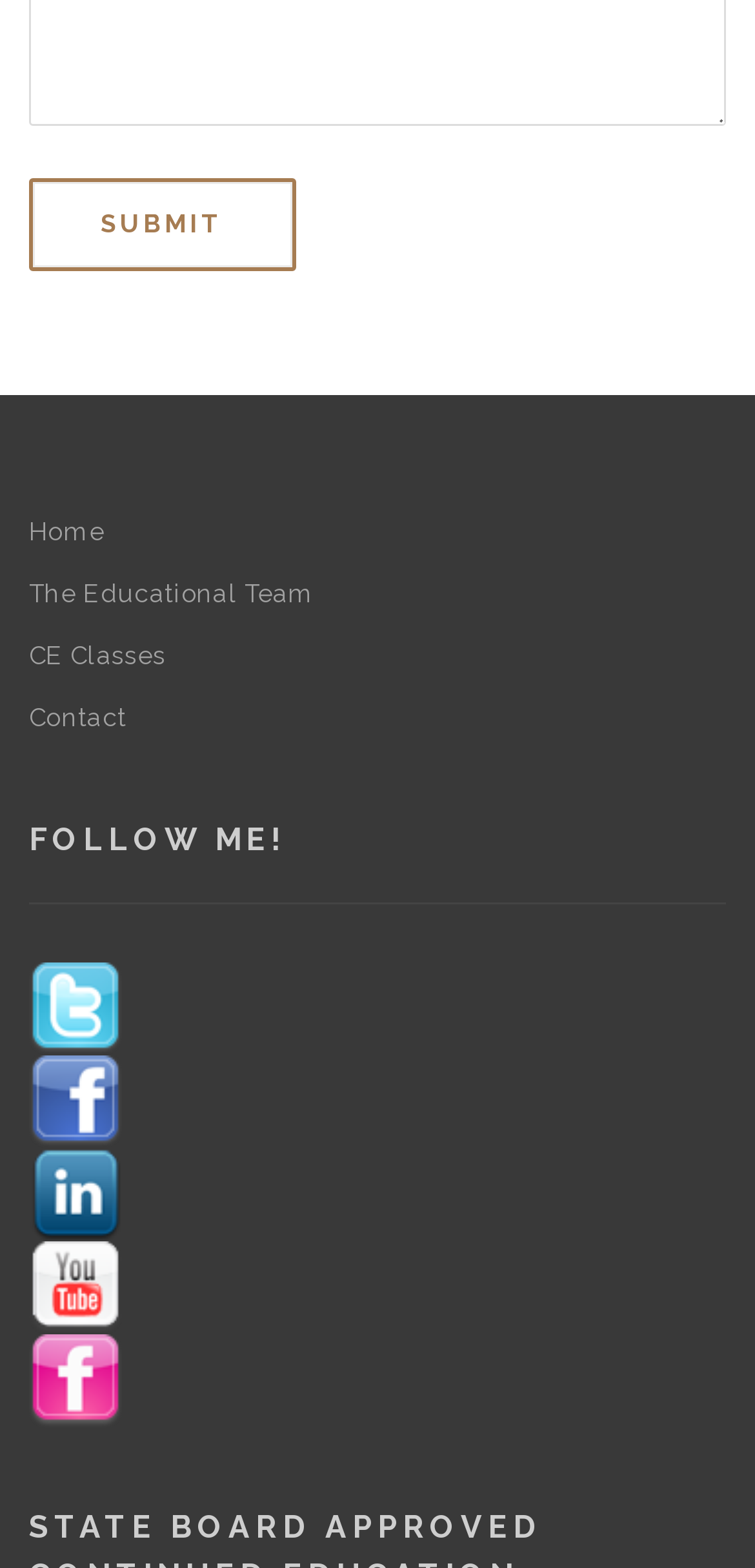Analyze the image and deliver a detailed answer to the question: What is the call-to-action on the webpage?

The heading 'FOLLOW ME!' is prominent on the webpage, suggesting that the call-to-action is to follow the person or entity behind the webpage on social media.